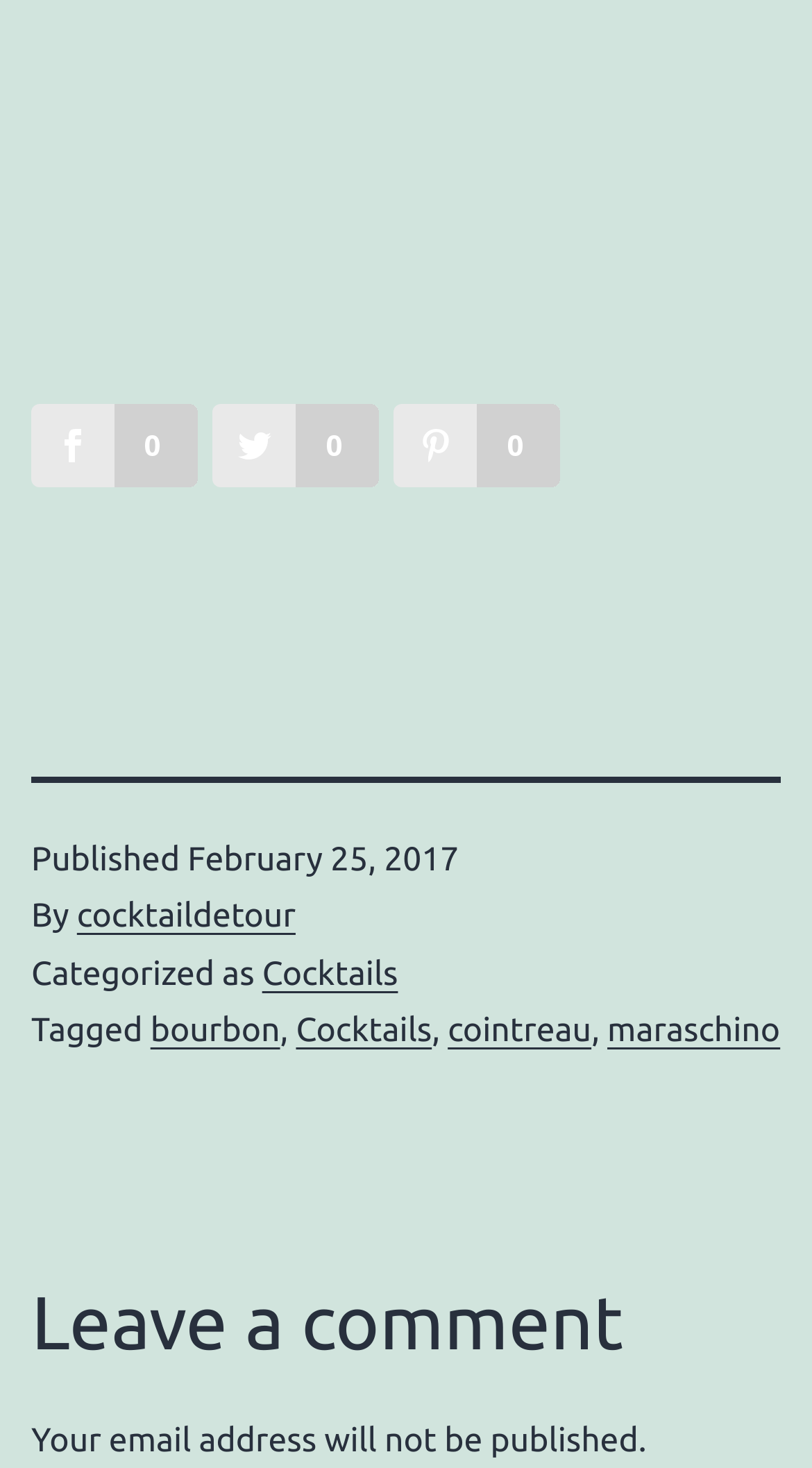From the details in the image, provide a thorough response to the question: What is the author of the article?

I found the author's name in the footer section, which is specified as 'cocktaildetour'.